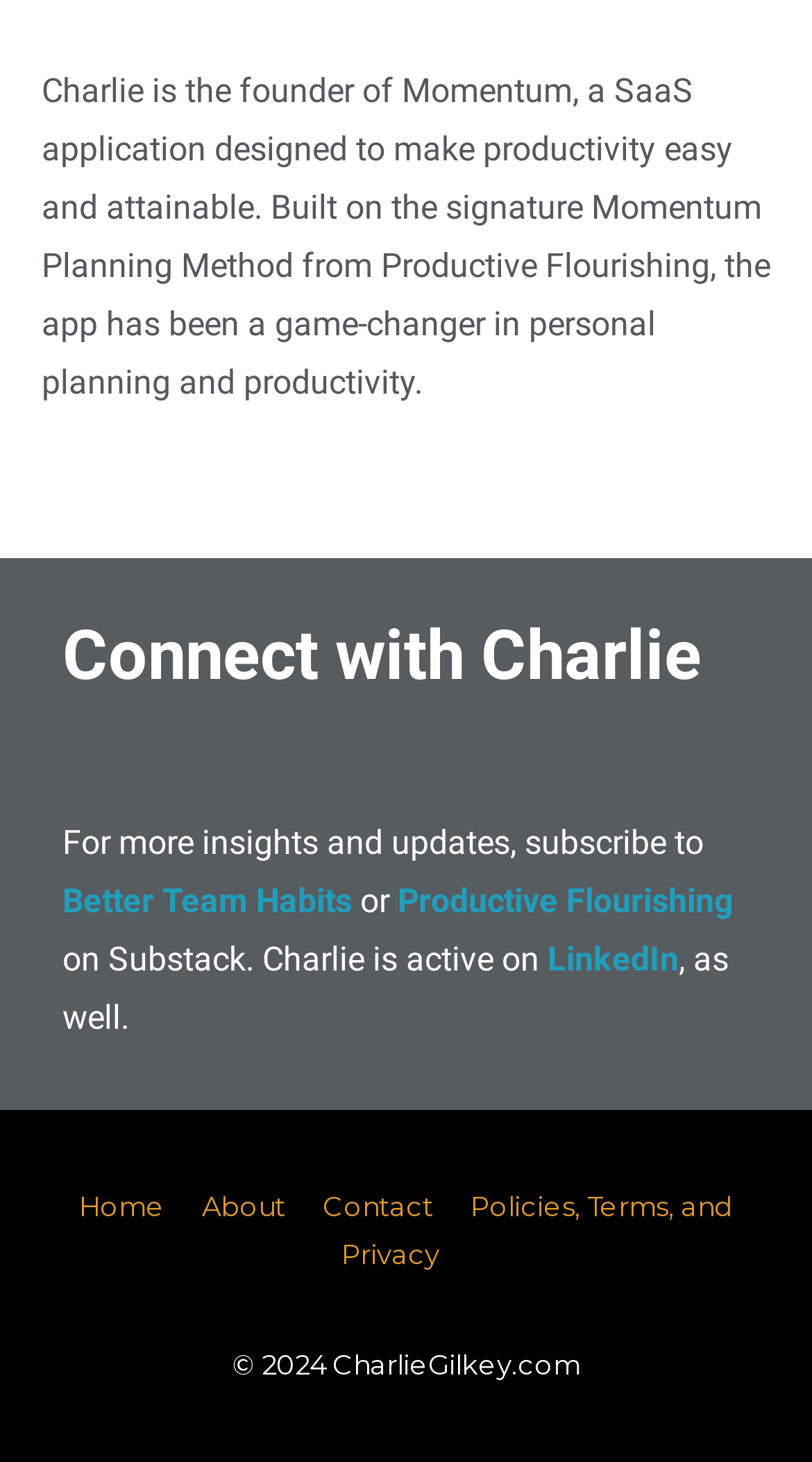Using the information in the image, give a comprehensive answer to the question: 
What is the name of the website?

The answer can be found in the StaticText element with the text 'CharlieGilkey.com' at the bottom of the webpage.